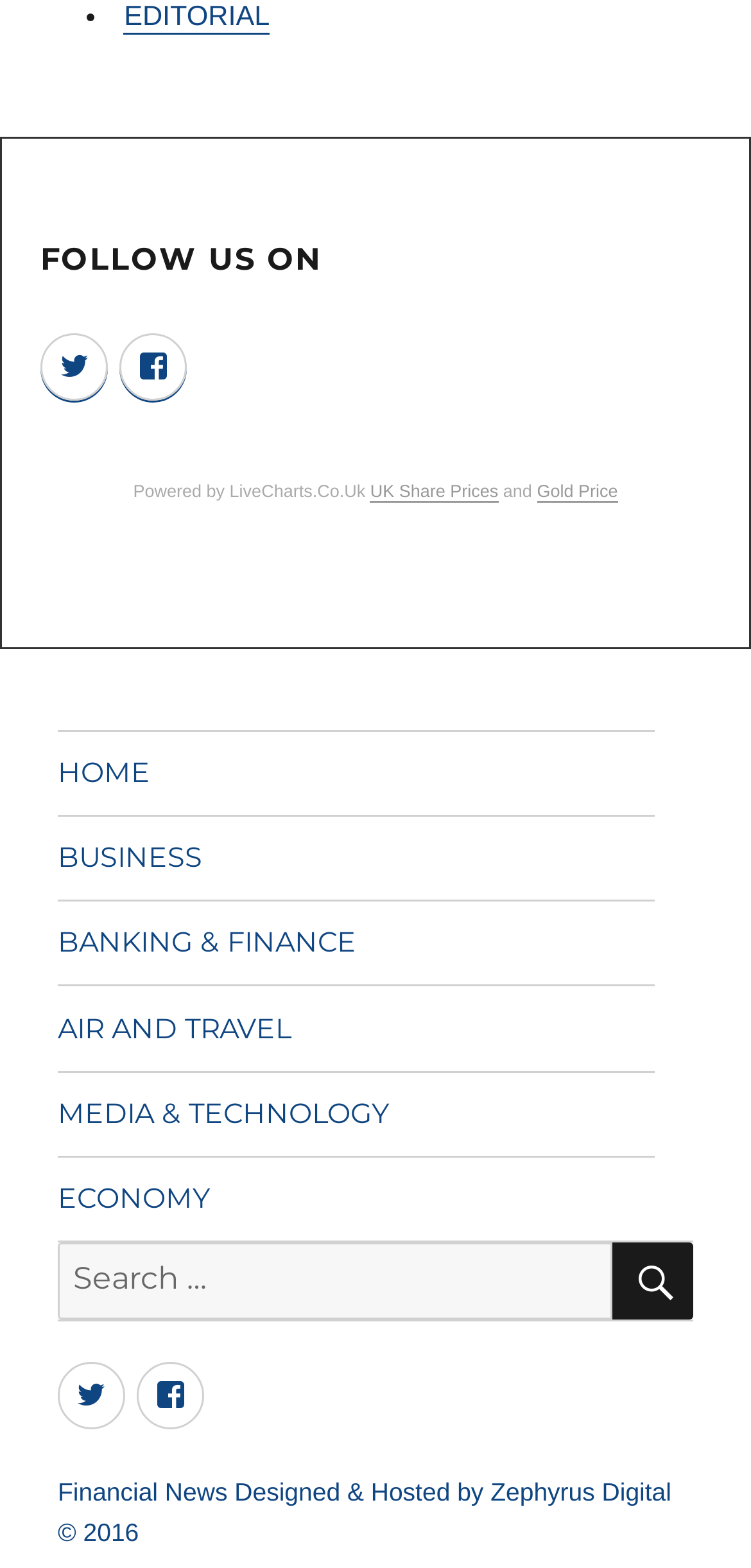Please respond in a single word or phrase: 
What is the name of the company that designed and hosted the website?

Zephyrus Digital